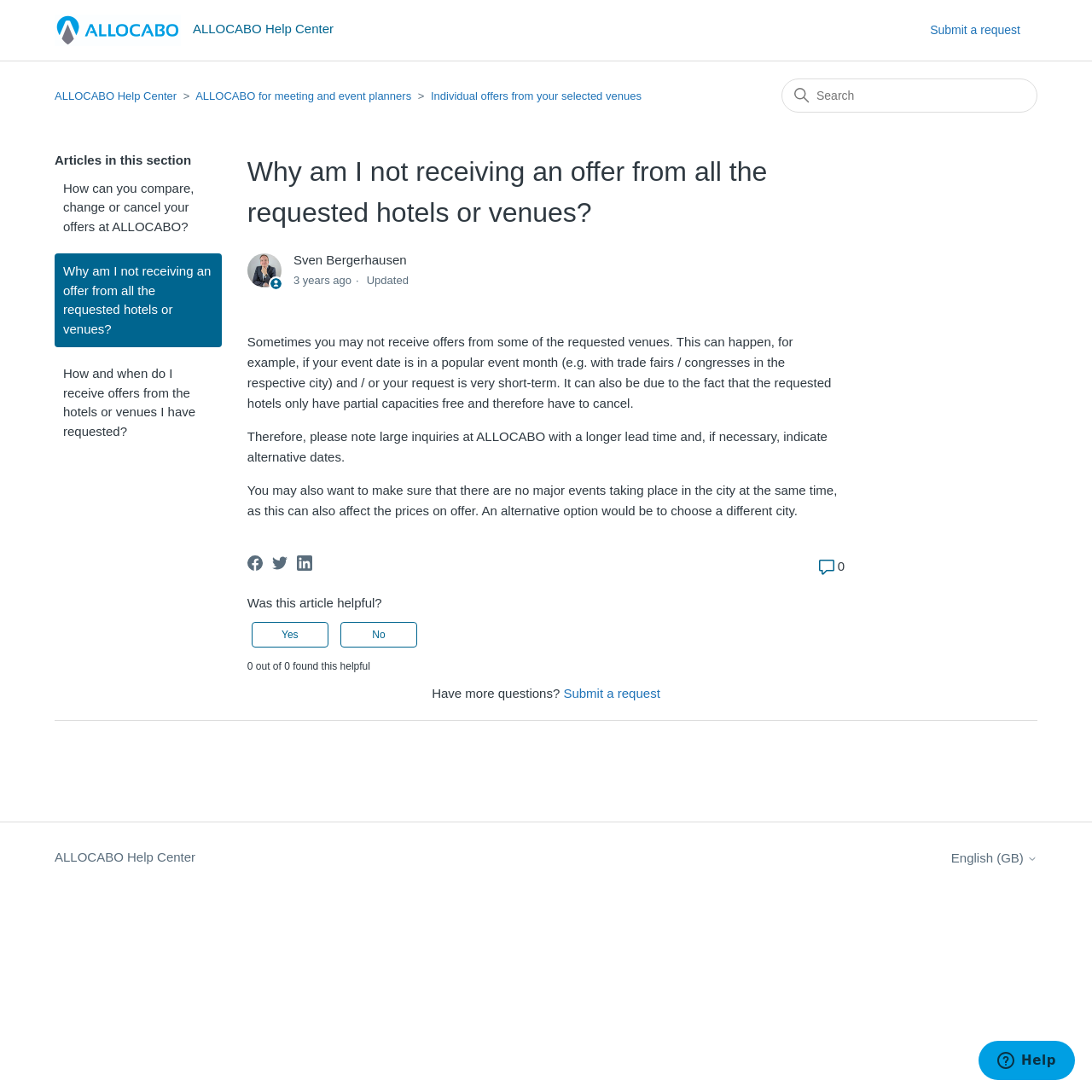Why may you not receive offers from all requested venues?
Provide a thorough and detailed answer to the question.

According to the article, sometimes you may not receive offers from all requested venues because your event date is in a popular event month or your request is very short-term, as stated in the article 'Why am I not receiving an offer from all the requested hotels or venues?'.